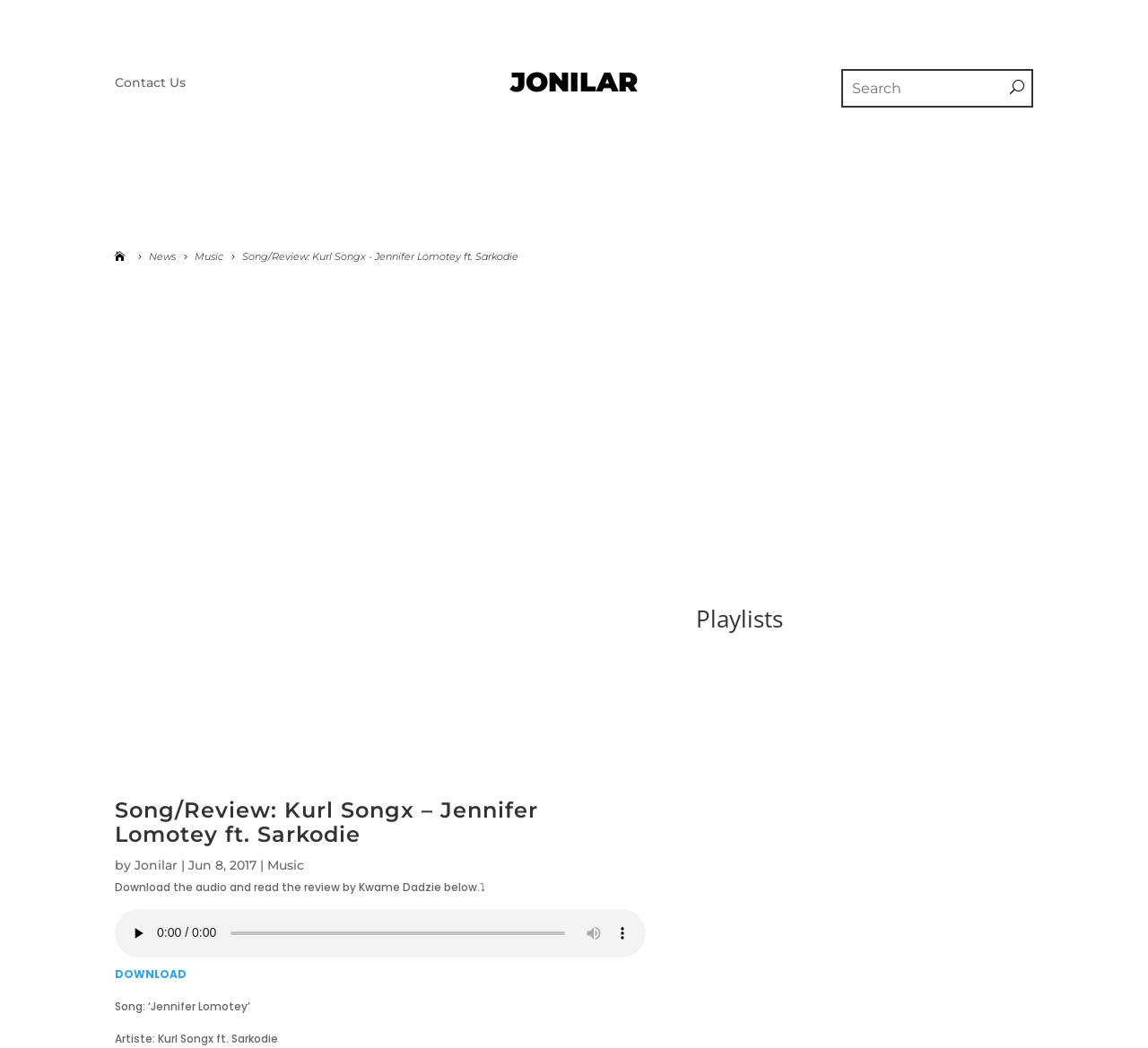Please find the bounding box coordinates of the section that needs to be clicked to achieve this instruction: "Play the audio".

[0.108, 0.876, 0.133, 0.904]